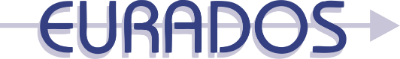Offer a meticulous description of the image.

The image features the logo of EURADOS, which is prominently displayed in a bold, modern font. The name "EURADOS" is depicted in a rich blue color, embodying a sense of professionalism and reliability. The design is clean and straightforward, focusing on the organization's identity. This visual representation is likely used to establish brand recognition within the context of the 12th EURADOS Webinar, which centers on the Research Center of Cosmic Rays and Radiation Events in the Atmosphere (CRREAT). The logo effectively communicates the organization's commitment to research and advancement in radiation dosimetry and atmospheric science.